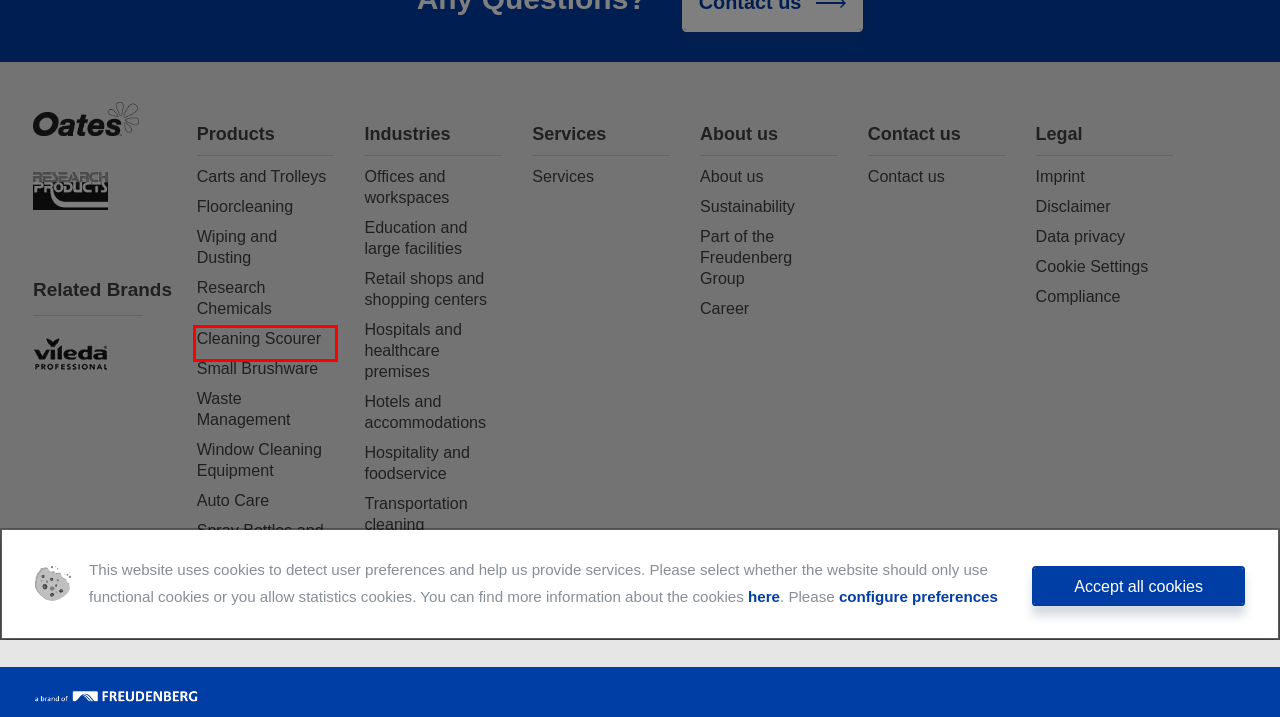You have a screenshot of a webpage with a red bounding box around an element. Choose the best matching webpage description that would appear after clicking the highlighted element. Here are the candidates:
A. Spray Bottles and Triggers | Professional Oates Site
B. Freudenberg Group: Freudenberg Group | Innovating Together
C. Scour N Sponge | Professional Oates Site
D. Hard Floor Care | Professional Oates Site
E. Auto Care | Professional Oates Site
F. Heavy Duty Bins | Professional Oates Site
G. Durable Gloves | Professional Oates Site
H. Window Cleaning Equipment | Professional Oates Site

C